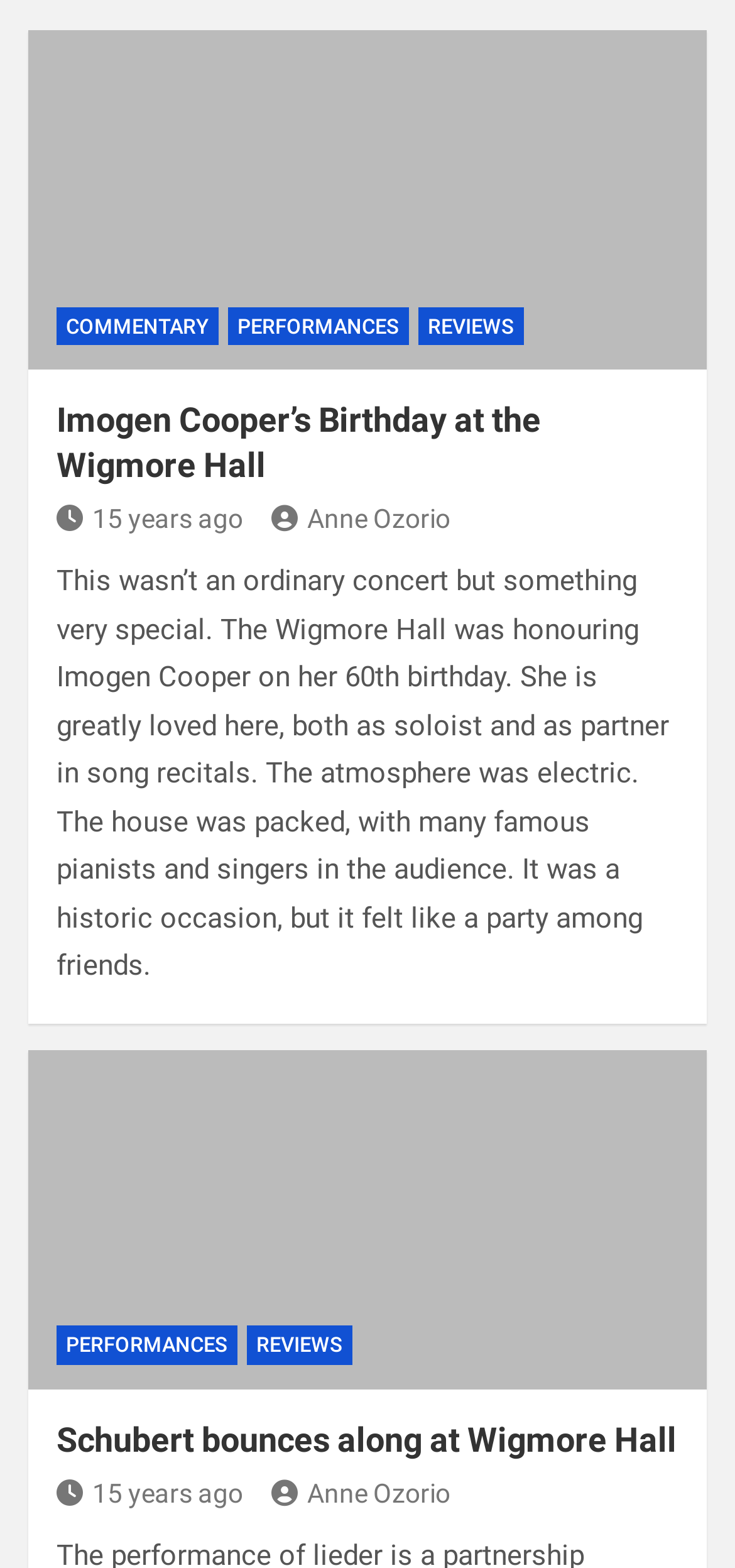Identify the bounding box of the UI component described as: "Anne Ozorio".

[0.369, 0.943, 0.613, 0.962]